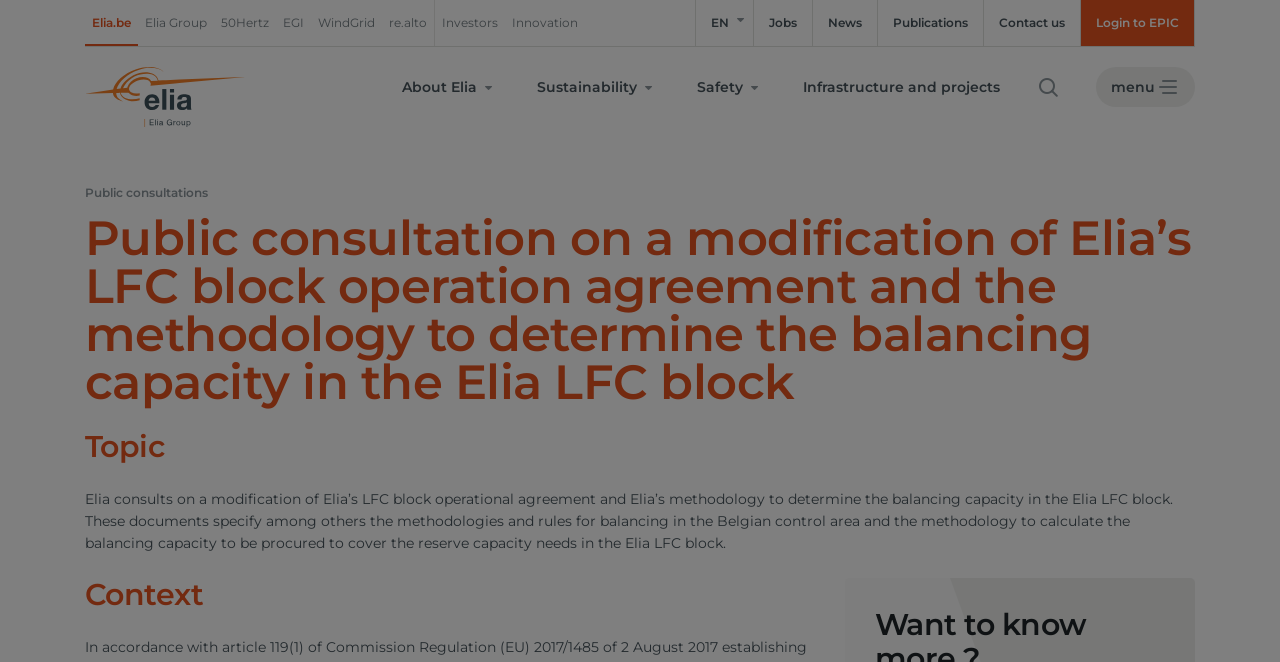Identify and provide the text of the main header on the webpage.

Public consultation on a modification of Elia’s LFC block operation agreement and the methodology to determine the balancing capacity in the Elia LFC block